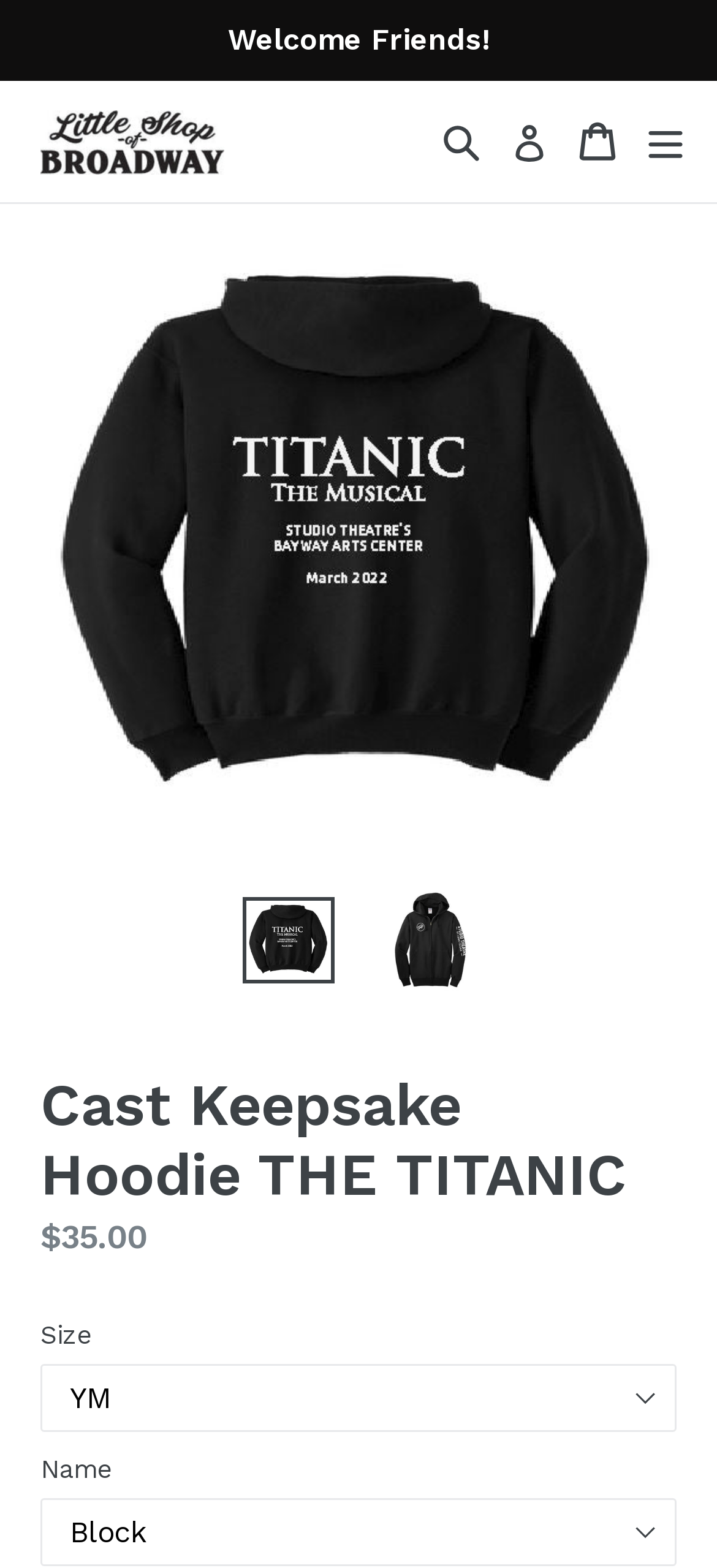Determine the bounding box coordinates of the UI element described below. Use the format (top-left x, top-left y, bottom-right x, bottom-right y) with floating point numbers between 0 and 1: WordPress

None